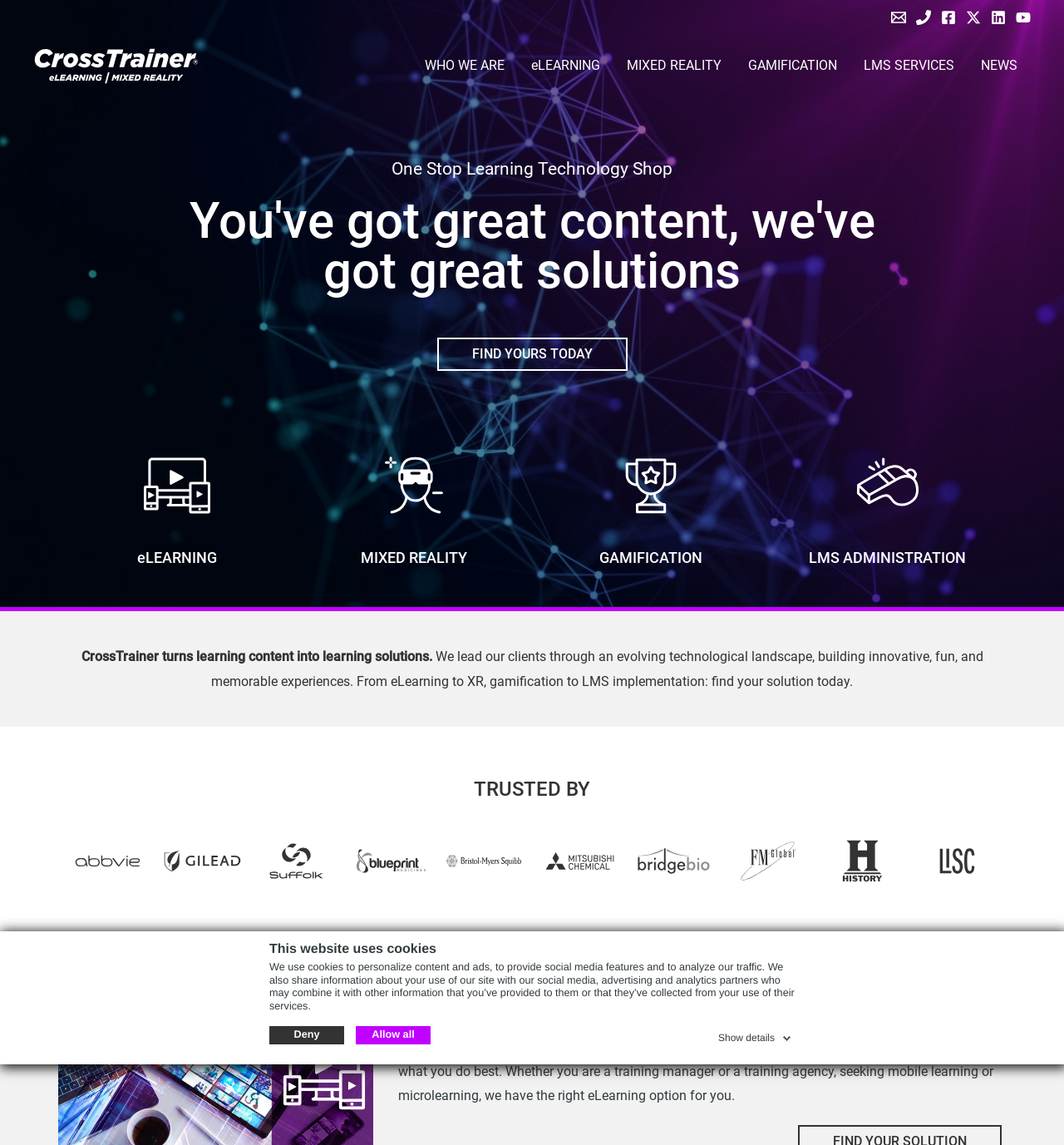Please specify the bounding box coordinates of the area that should be clicked to accomplish the following instruction: "Click FIND YOURS TODAY". The coordinates should consist of four float numbers between 0 and 1, i.e., [left, top, right, bottom].

[0.411, 0.295, 0.589, 0.324]